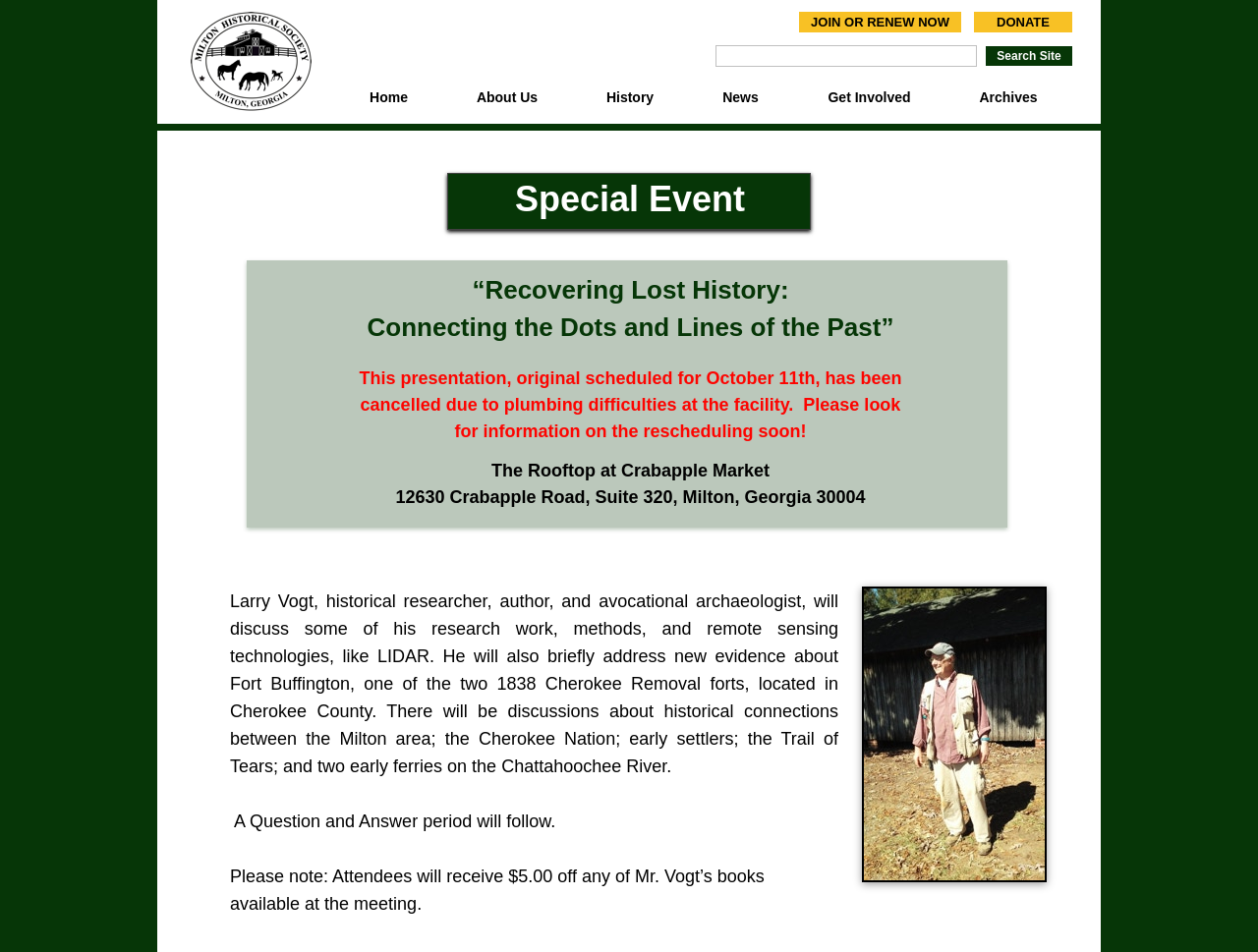Where is the event location?
Answer the question with a thorough and detailed explanation.

The event location is 'The Rooftop at Crabapple Market' which is located at 12630 Crabapple Road, Suite 320, Milton, Georgia 30004.